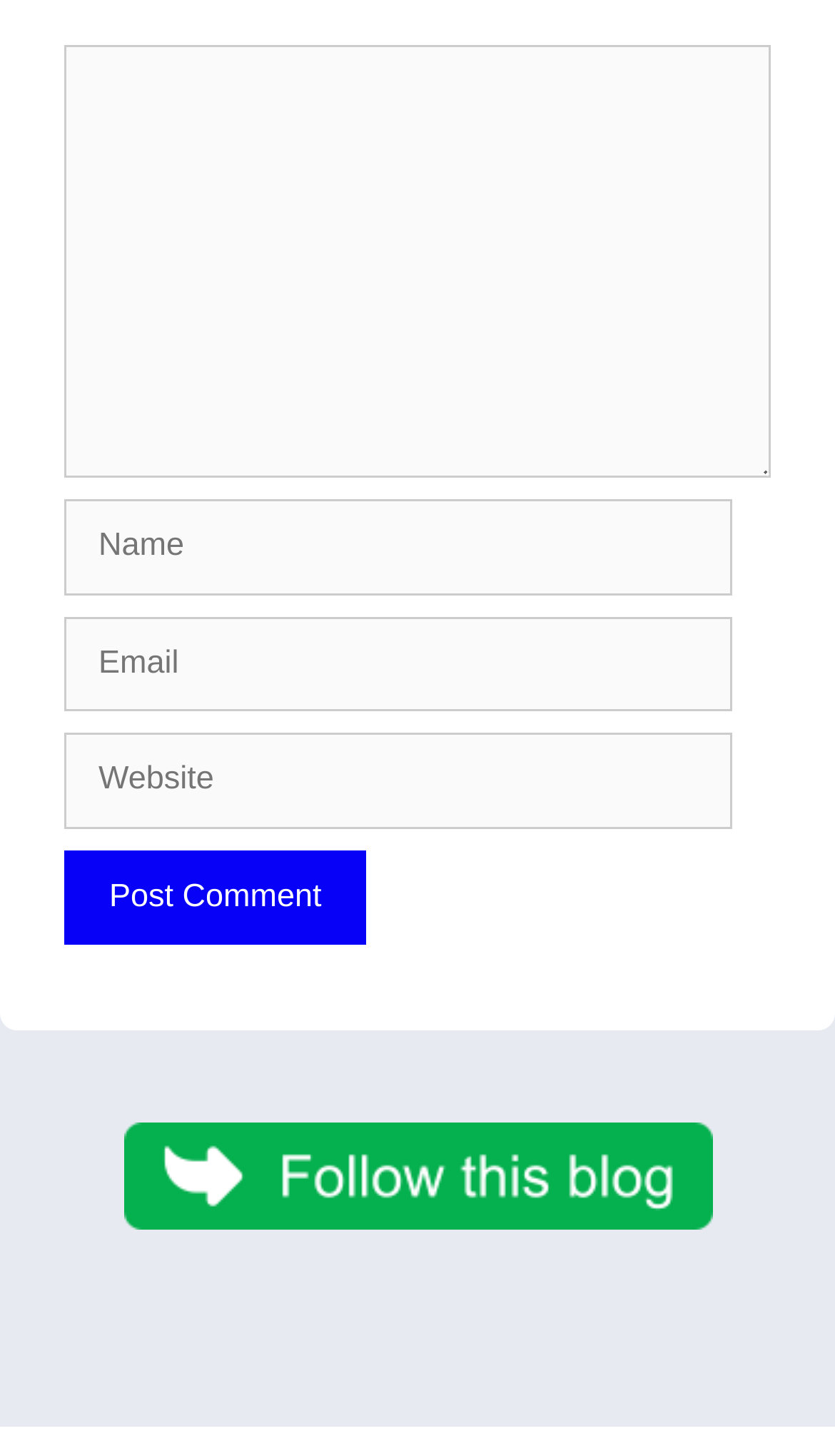Find the bounding box coordinates of the clickable area that will achieve the following instruction: "Type your name".

[0.077, 0.343, 0.877, 0.409]